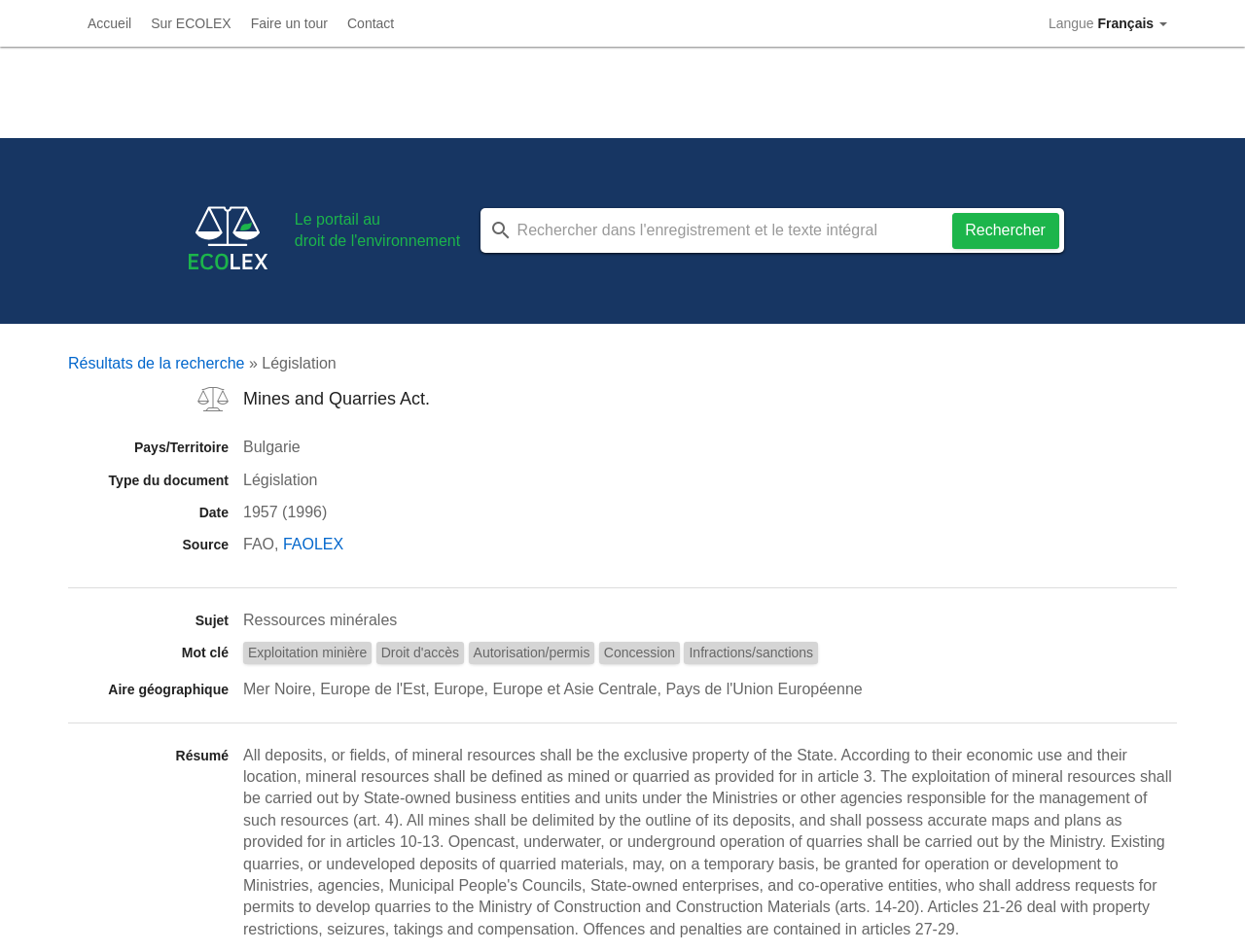Provide a one-word or brief phrase answer to the question:
What is the country related to the legislation?

Bulgarie